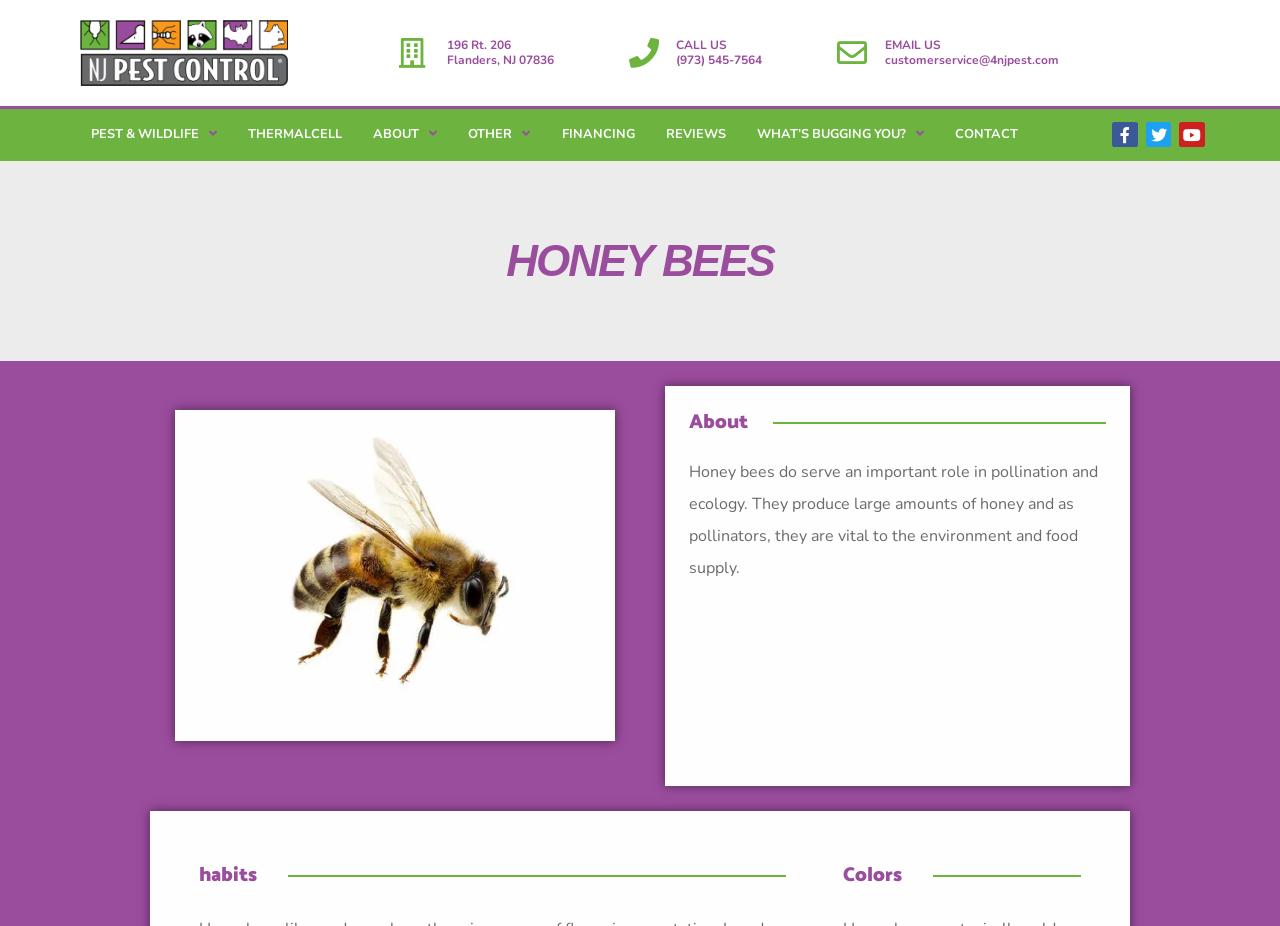What are the two main topics discussed on this webpage?
Based on the image, answer the question in a detailed manner.

I determined this by looking at the headings and content of the webpage. The main heading is 'Honey Bees' and there are subheadings about habits and colors, indicating that honey bees are a main topic. Additionally, the top navigation bar has links to pest control services, indicating that pest control is also a main topic.